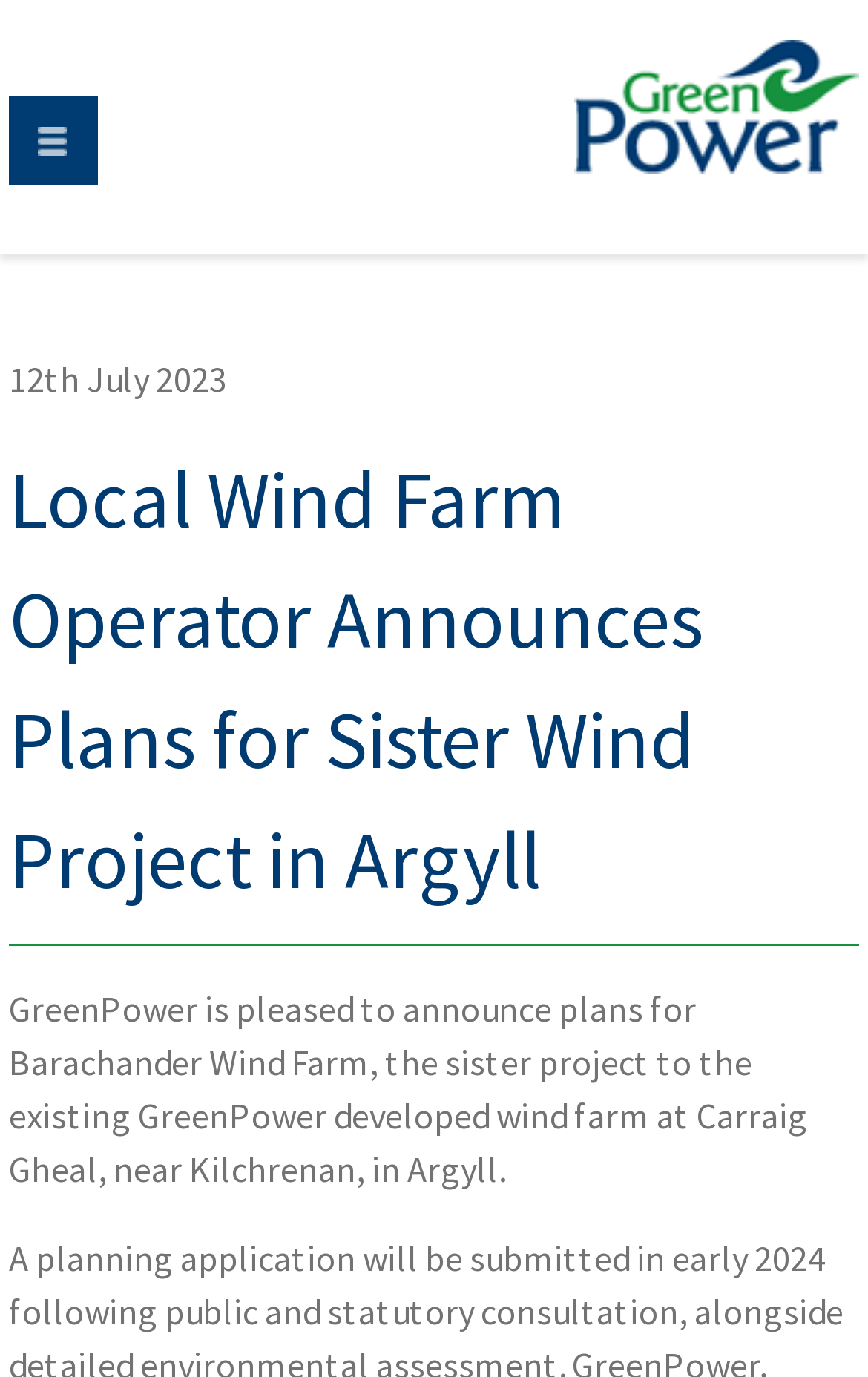What is the purpose of the button in the top-left corner?
Provide an in-depth and detailed answer to the question.

I found the purpose of the button by looking at the button element in the header section, which has an attribute 'controls' set to 'primary-menu', indicating that it is used to expand the primary menu.